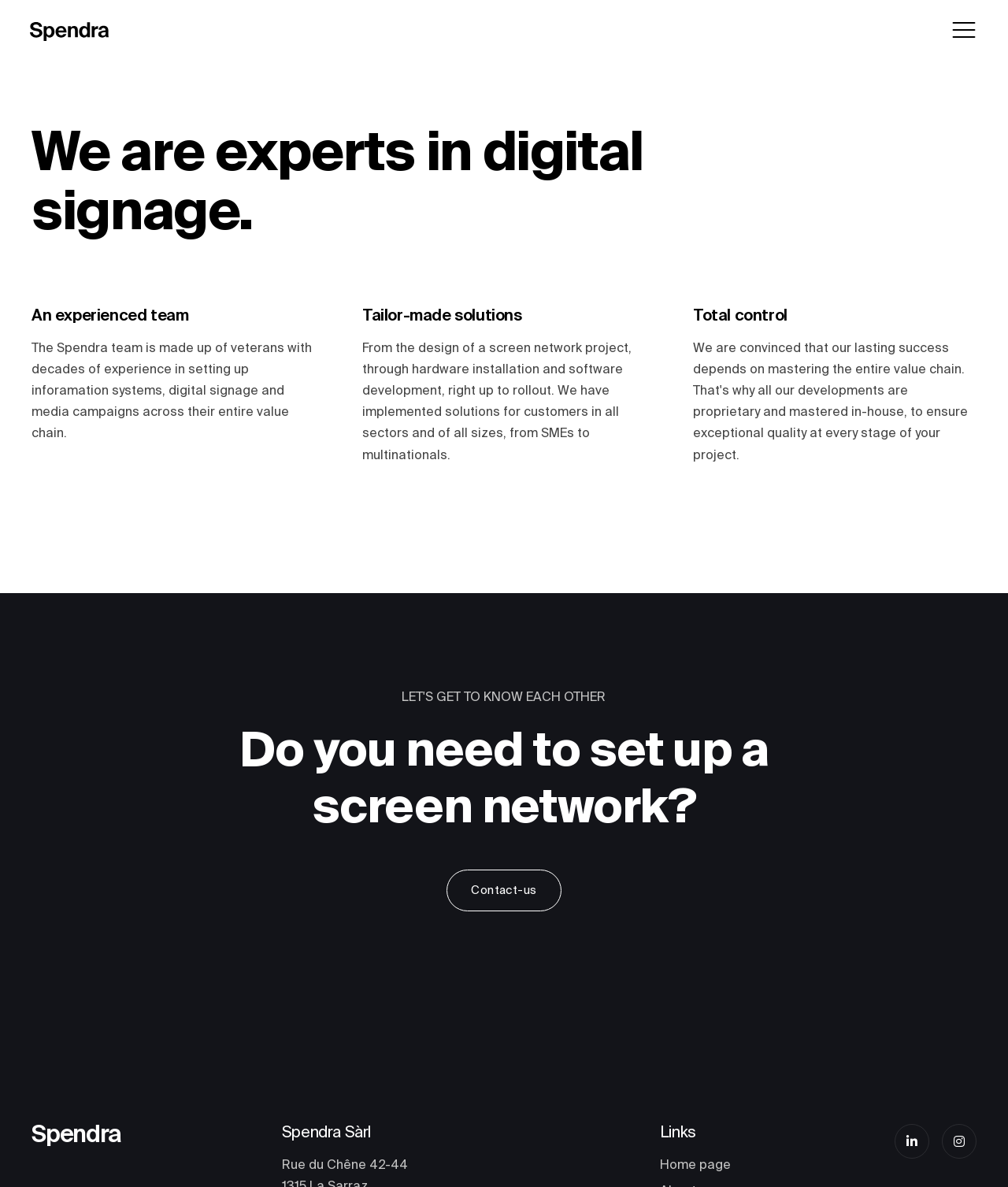Determine the bounding box coordinates of the target area to click to execute the following instruction: "Click the About us link."

[0.094, 0.209, 0.261, 0.261]